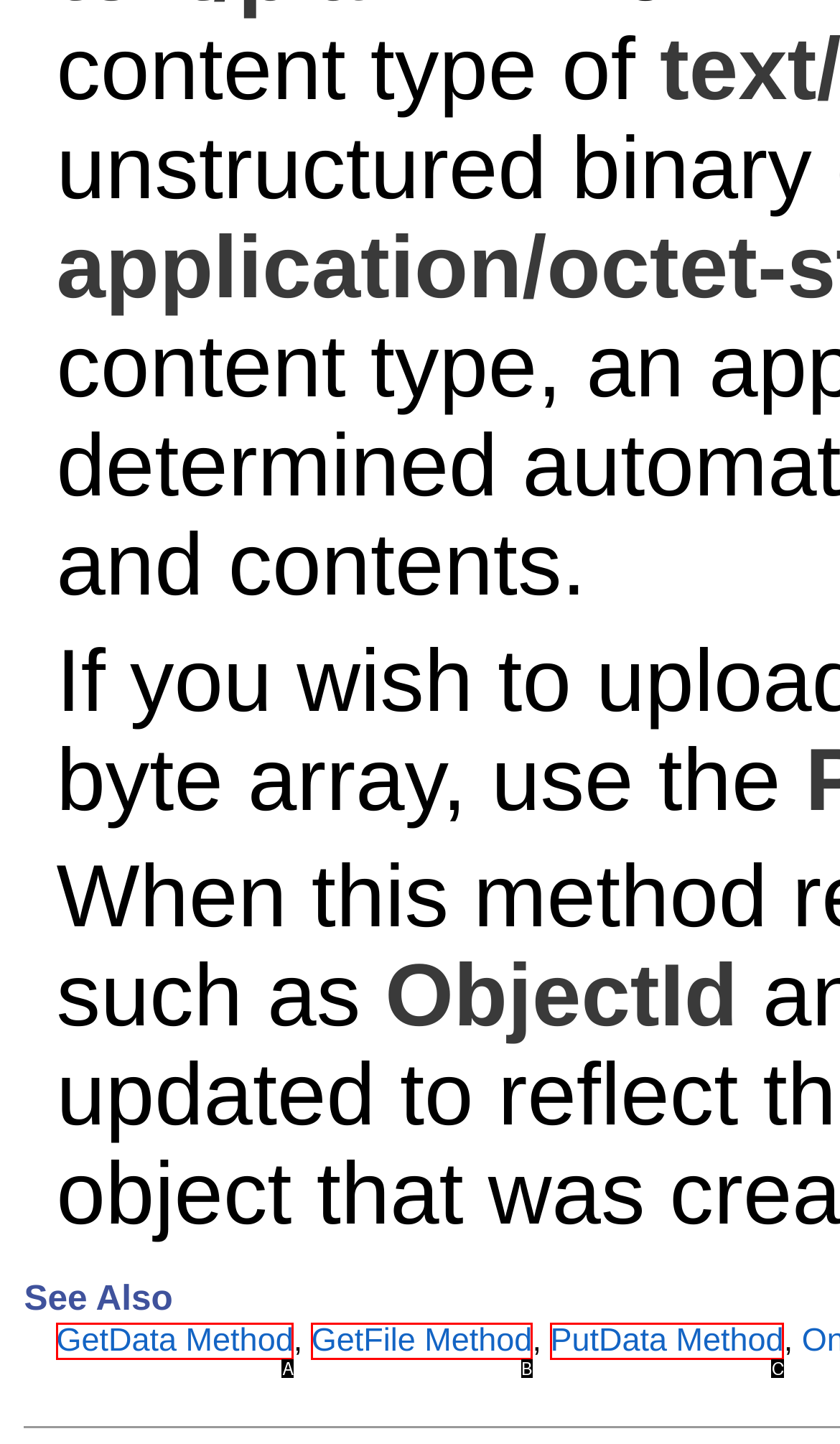Choose the HTML element that best fits the description: PutData Method. Answer with the option's letter directly.

C